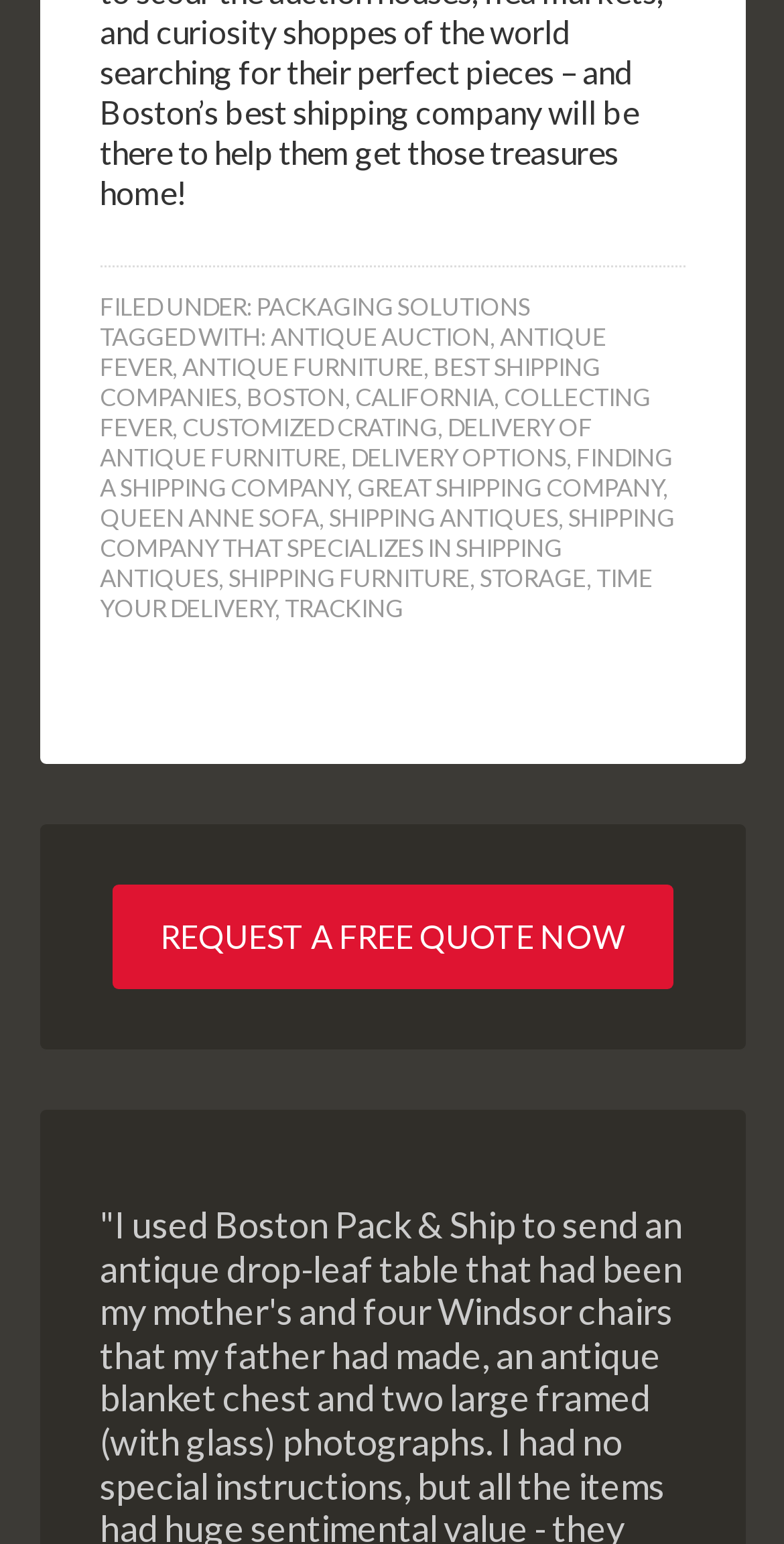Determine the bounding box coordinates of the region I should click to achieve the following instruction: "Ask a question". Ensure the bounding box coordinates are four float numbers between 0 and 1, i.e., [left, top, right, bottom].

None